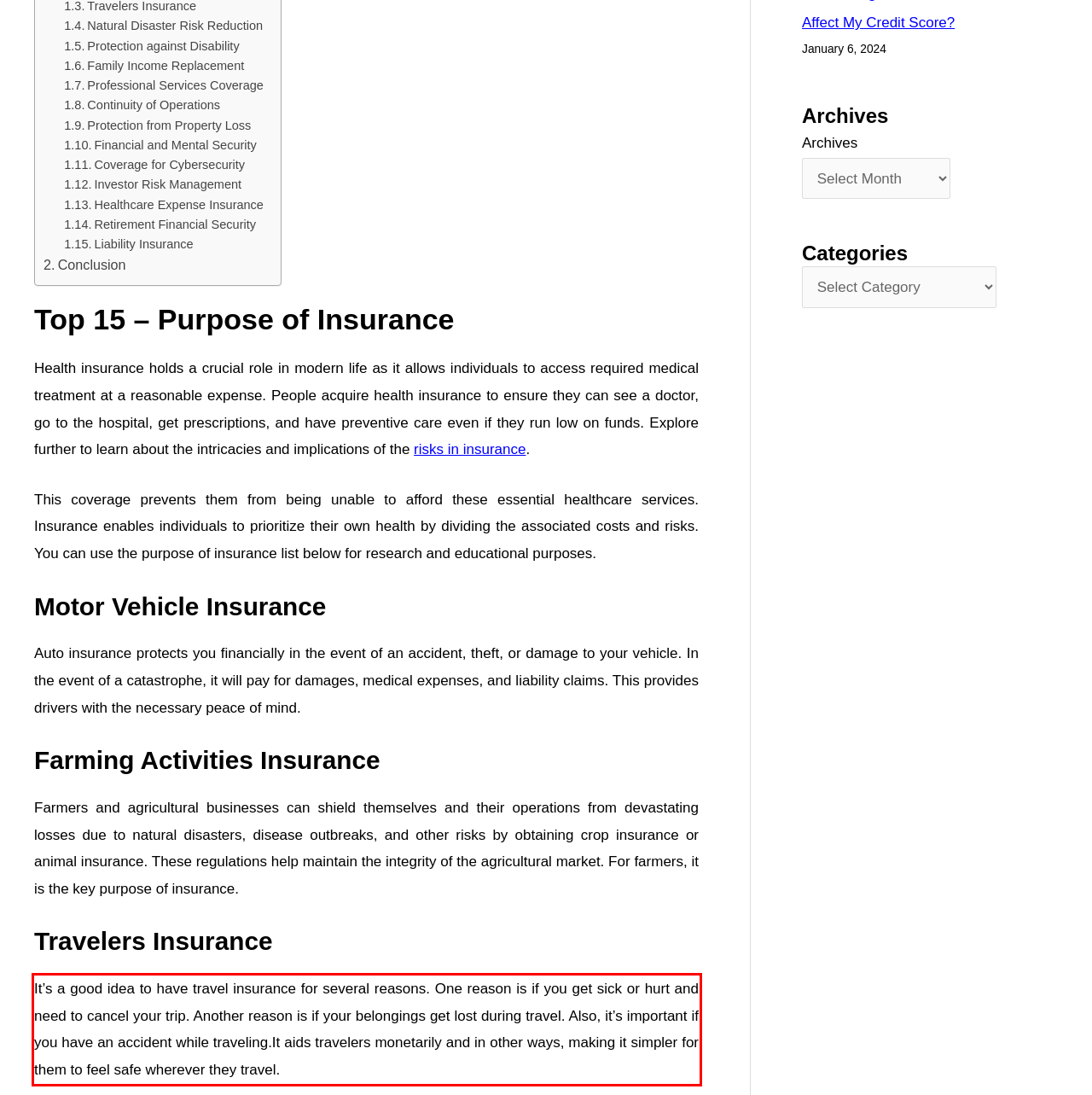Inspect the webpage screenshot that has a red bounding box and use OCR technology to read and display the text inside the red bounding box.

It’s a good idea to have travel insurance for several reasons. One reason is if you get sick or hurt and need to cancel your trip. Another reason is if your belongings get lost during travel. Also, it’s important if you have an accident while traveling.It aids travelers monetarily and in other ways, making it simpler for them to feel safe wherever they travel.